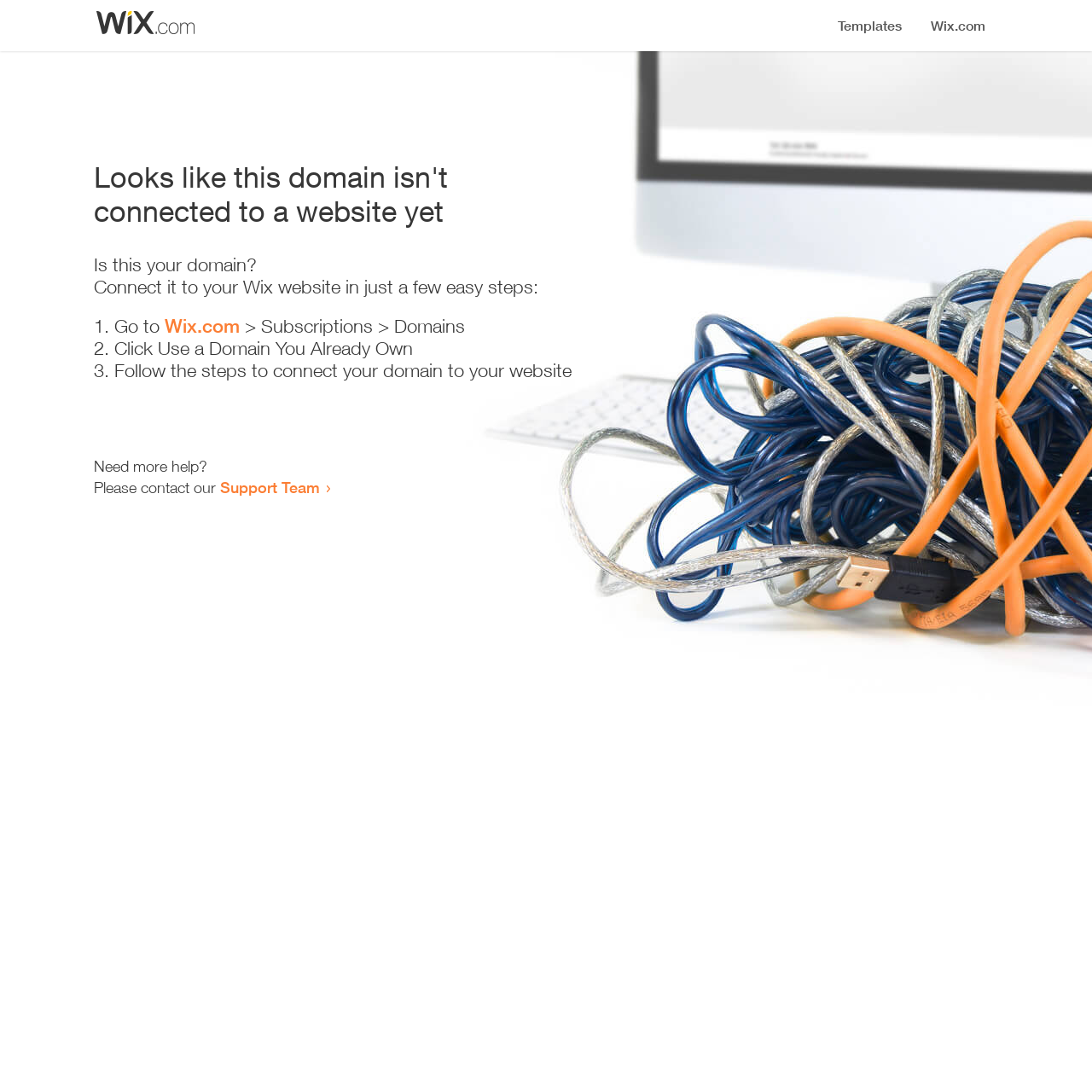What is the purpose of this webpage?
Refer to the image and give a detailed response to the question.

The webpage appears to be a guide for connecting a domain to a website, providing step-by-step instructions and support contact information.